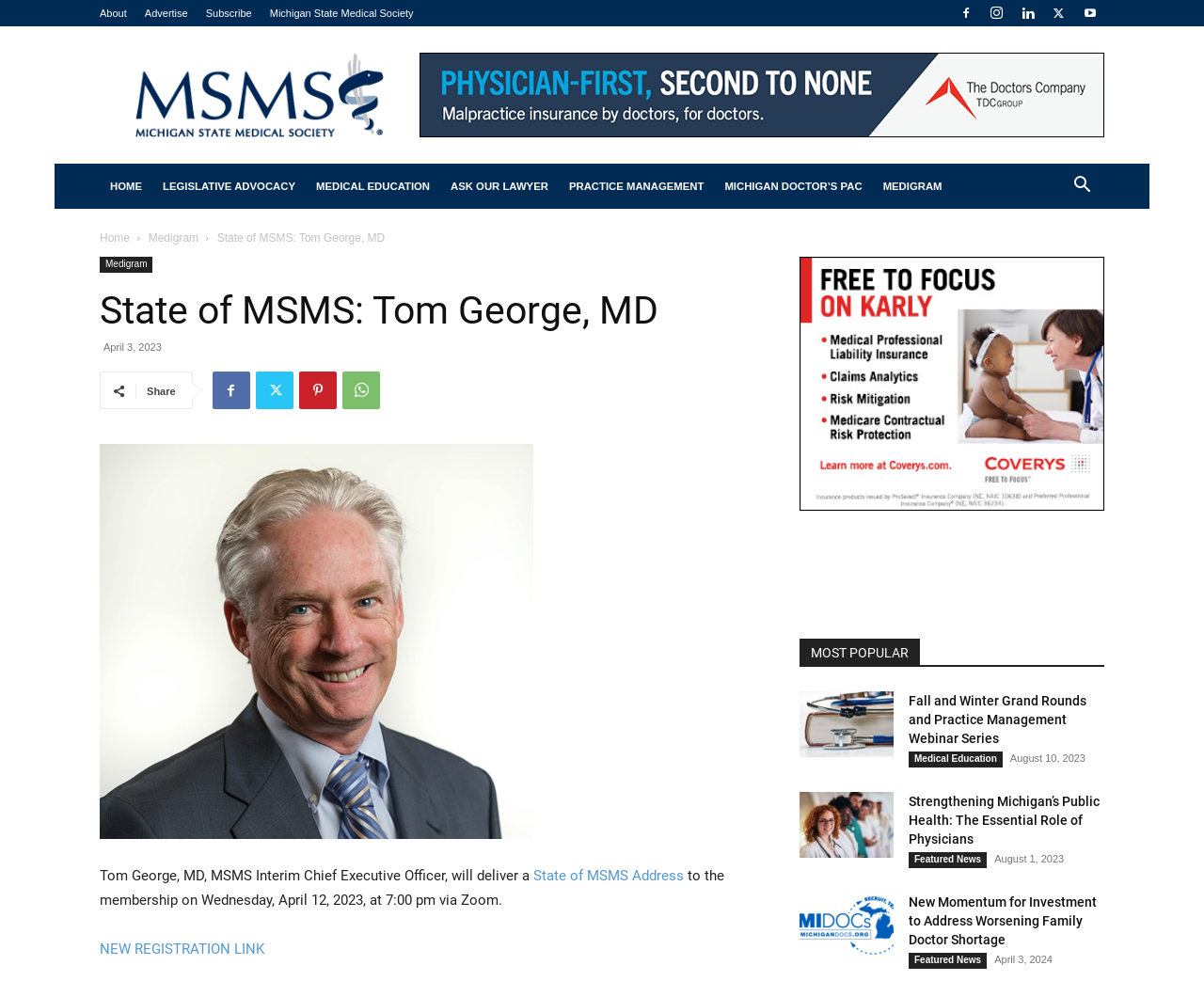Describe all the significant parts and information present on the webpage.

This webpage is about the Michigan State Medical Society (MSMS) News Center. At the top, there are several links to different sections of the website, including "About", "Advertise", "Subscribe", and "Michigan State Medical Society". On the right side of the top section, there are six social media links represented by icons.

Below the top section, there is a main navigation menu with links to "HOME", "LEGISLATIVE ADVOCACY", "MEDICAL EDUCATION", "ASK OUR LAWYER", "PRACTICE MANAGEMENT", "MICHIGAN DOCTOR’S PAC", and "MEDIGRAM". On the right side of the navigation menu, there is a search button.

The main content of the webpage is divided into two sections. The left section has a heading "State of MSMS: Tom George, MD" and a subheading "Tom George, MD, MSMS Interim Chief Executive Officer, will deliver a State of MSMS Address to the membership on Wednesday, April 12, 2023, at 7:00 pm via Zoom. NEW REGISTRATION LINK". Below the subheading, there are several links to share the article on social media.

The right section is a list of news articles, with each article having a heading, a brief summary, and a link to read more. The articles are categorized under "MOST POPULAR" and are listed in a vertical column. Each article has an image associated with it, and the date of publication is displayed below the article title. The articles are about various medical topics, including grand rounds and practice management webinars, public health, and family doctor shortages.